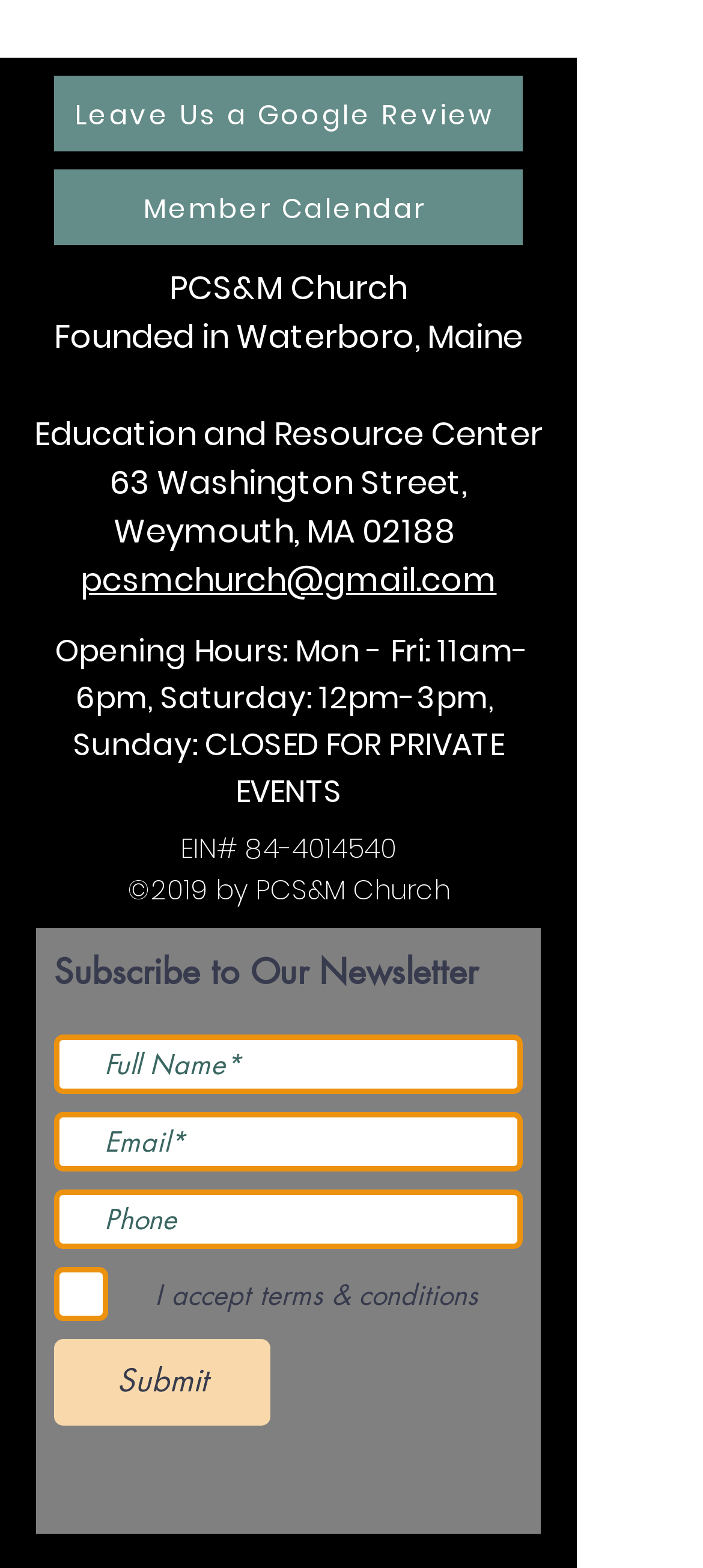Please look at the image and answer the question with a detailed explanation: What is required to subscribe to the newsletter?

To subscribe to the newsletter, the user needs to fill in the required fields 'Full Name*' and 'Email*' in the textbox elements with bounding box coordinates [0.077, 0.66, 0.744, 0.698] and [0.077, 0.71, 0.744, 0.747] respectively.